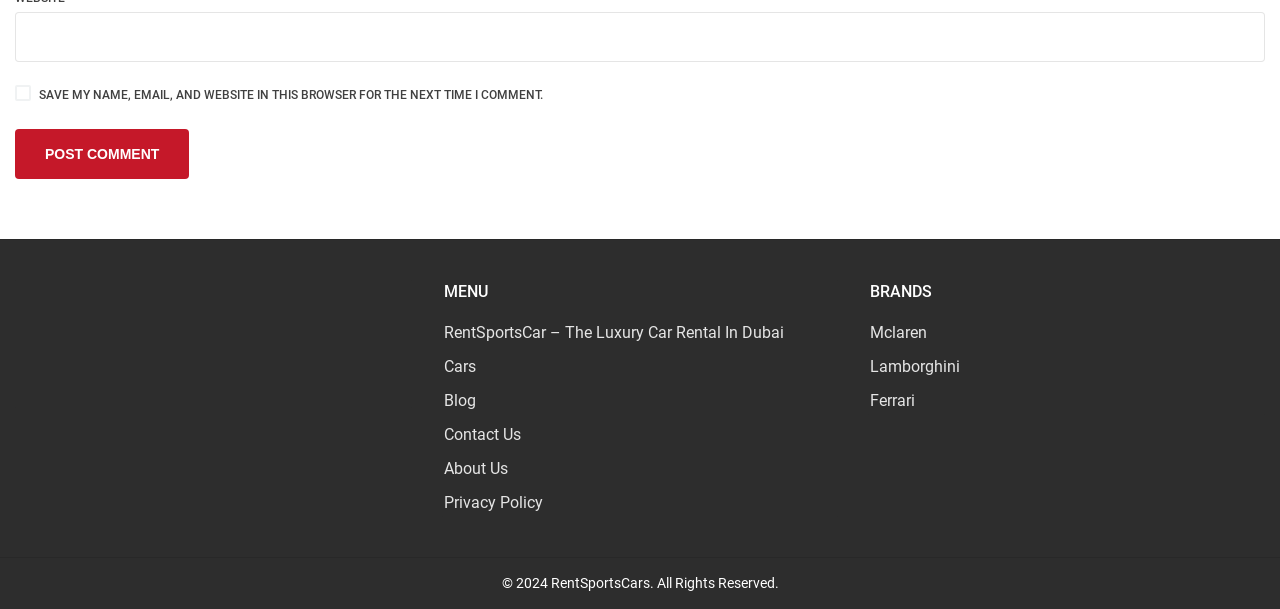What is the text on the top-left corner of the webpage?
We need a detailed and exhaustive answer to the question. Please elaborate.

The top-left corner of the webpage has a textbox with the text 'WEBSITE'. This can be determined by looking at the bounding box coordinates [0.012, 0.019, 0.988, 0.101] and the OCR text 'WEBSITE'.